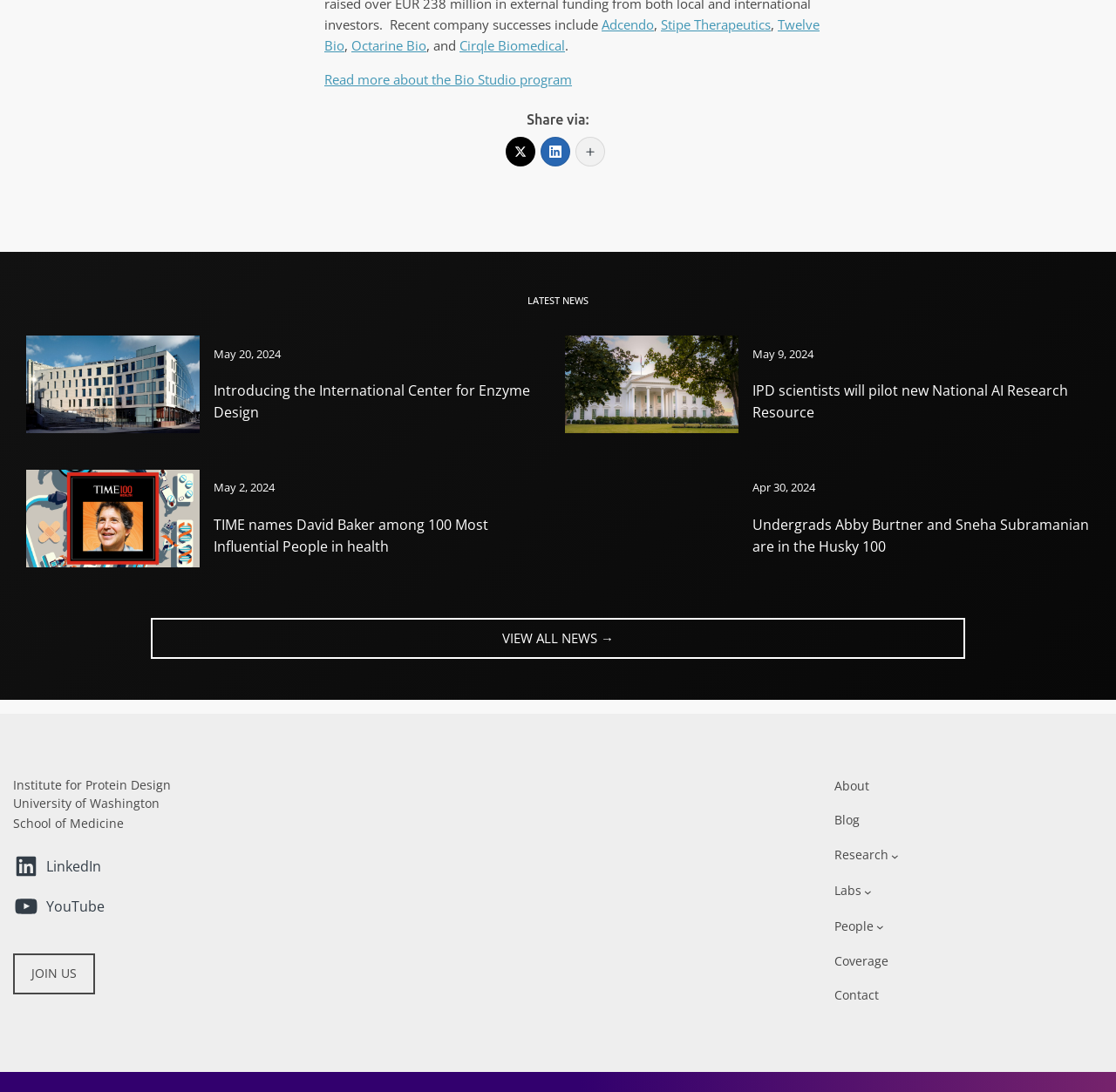Please identify the bounding box coordinates of the clickable area that will allow you to execute the instruction: "Share via Twitter".

[0.453, 0.125, 0.48, 0.153]